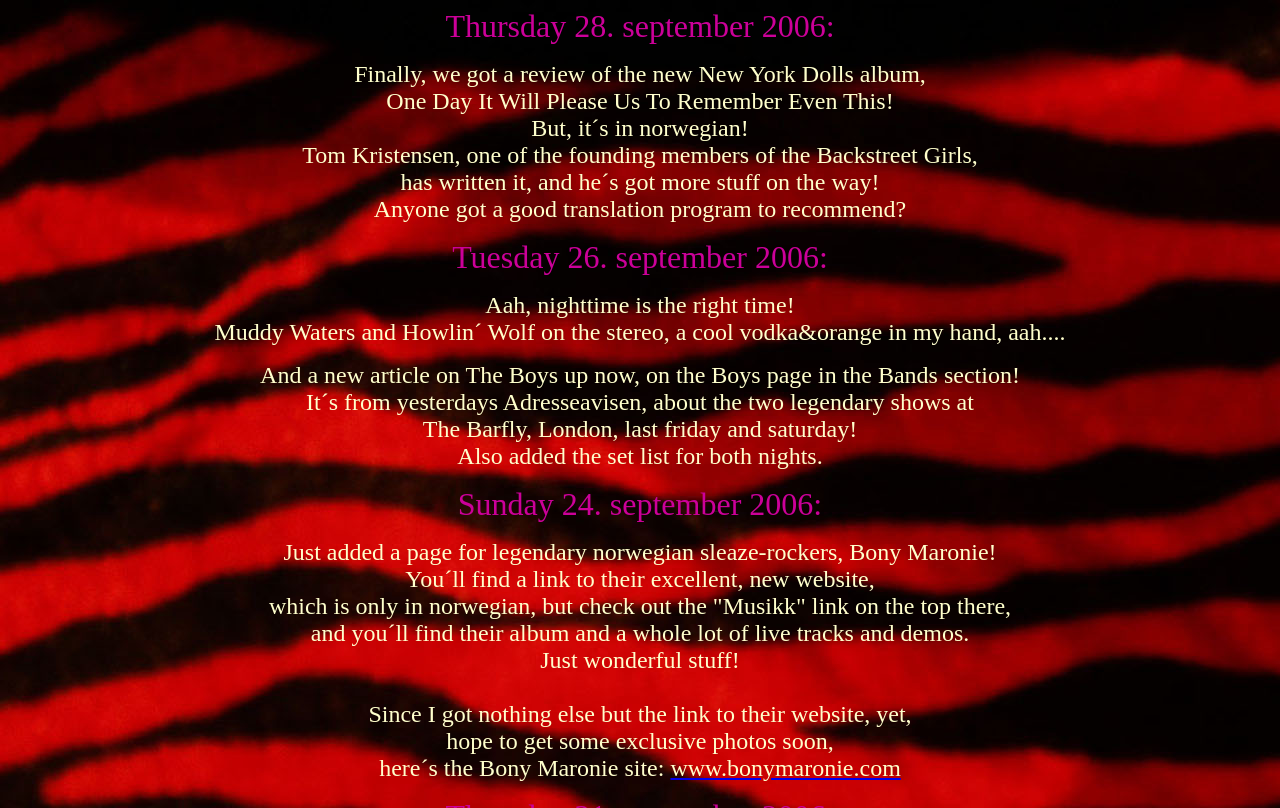Analyze the image and answer the question with as much detail as possible: 
What is the name of the band mentioned in the article on Adresseavisen?

I found the answer by reading the text on the webpage, specifically the sentence 'And a new article on The Boys up now, on the Boys page in the Bands section!' which indicates that the band mentioned is 'The Boys'.